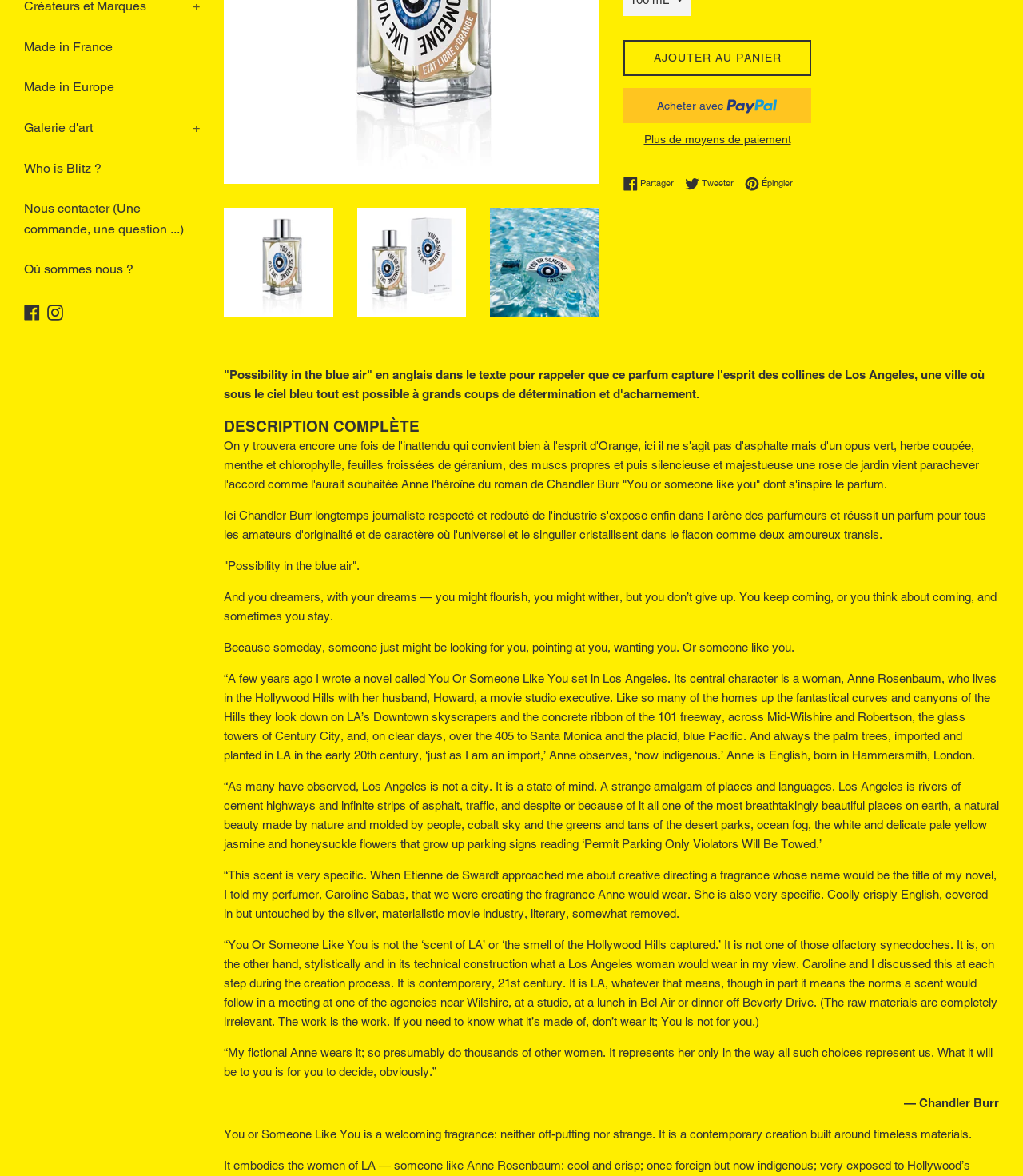Determine the bounding box coordinates of the UI element described below. Use the format (top-left x, top-left y, bottom-right x, bottom-right y) with floating point numbers between 0 and 1: Made in France

[0.023, 0.023, 0.195, 0.057]